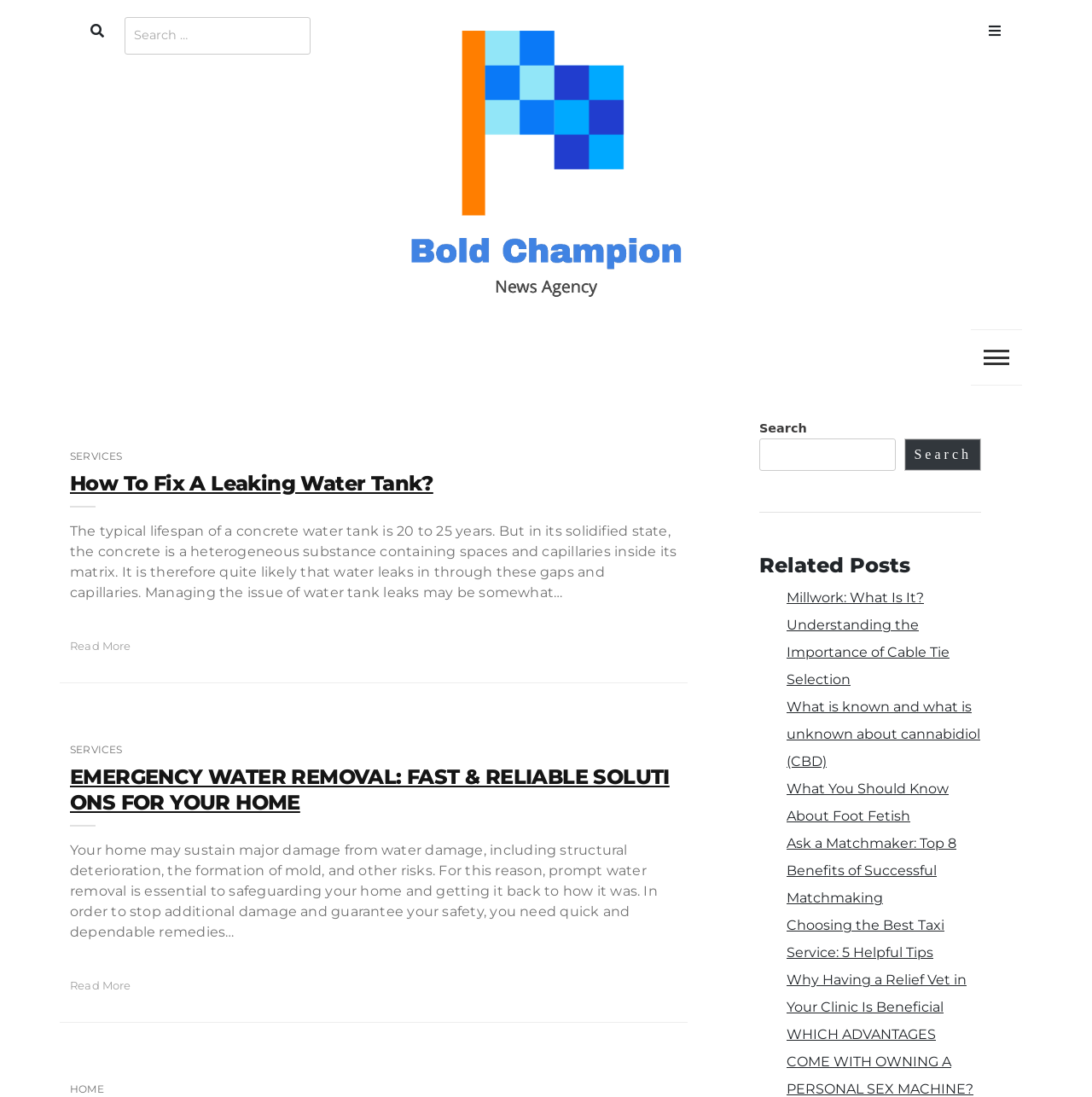Highlight the bounding box coordinates of the element that should be clicked to carry out the following instruction: "Read more about water tank leaks". The coordinates must be given as four float numbers ranging from 0 to 1, i.e., [left, top, right, bottom].

[0.064, 0.579, 0.12, 0.599]